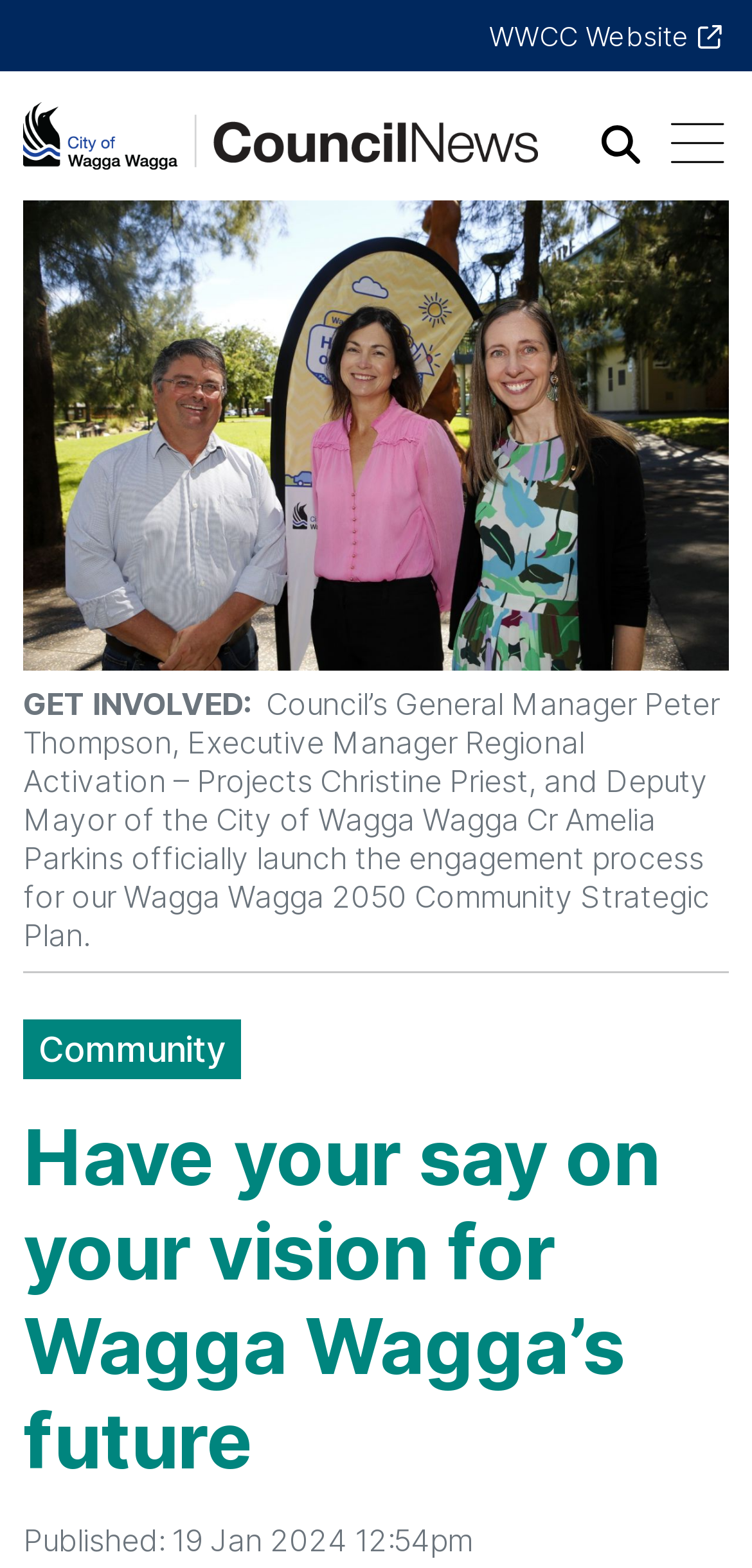Identify the bounding box for the described UI element. Provide the coordinates in (top-left x, top-left y, bottom-right x, bottom-right y) format with values ranging from 0 to 1: Return to home

[0.031, 0.065, 0.714, 0.109]